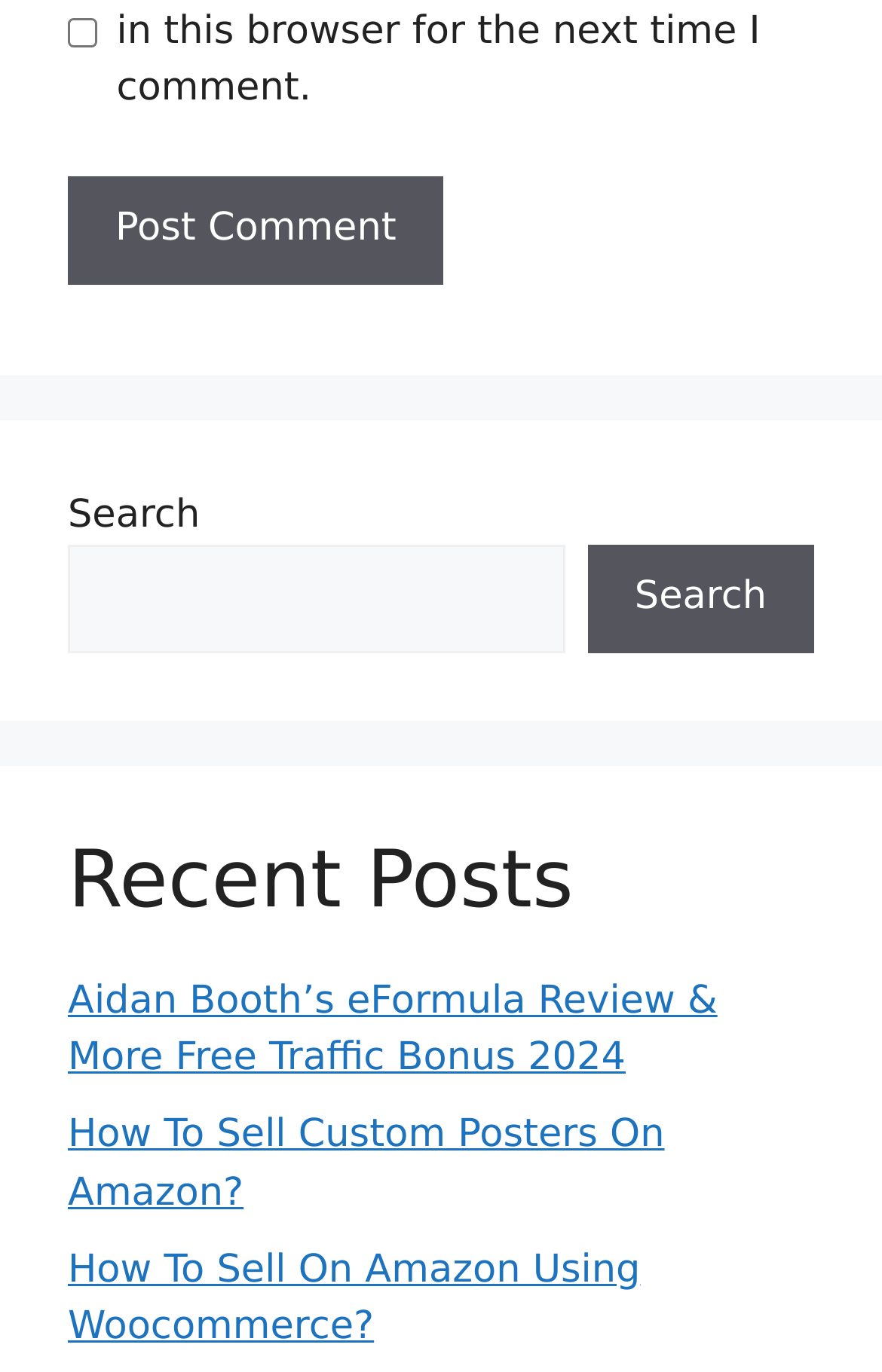Determine the bounding box coordinates (top-left x, top-left y, bottom-right x, bottom-right y) of the UI element described in the following text: name="submit" value="Post Comment"

[0.077, 0.129, 0.503, 0.207]